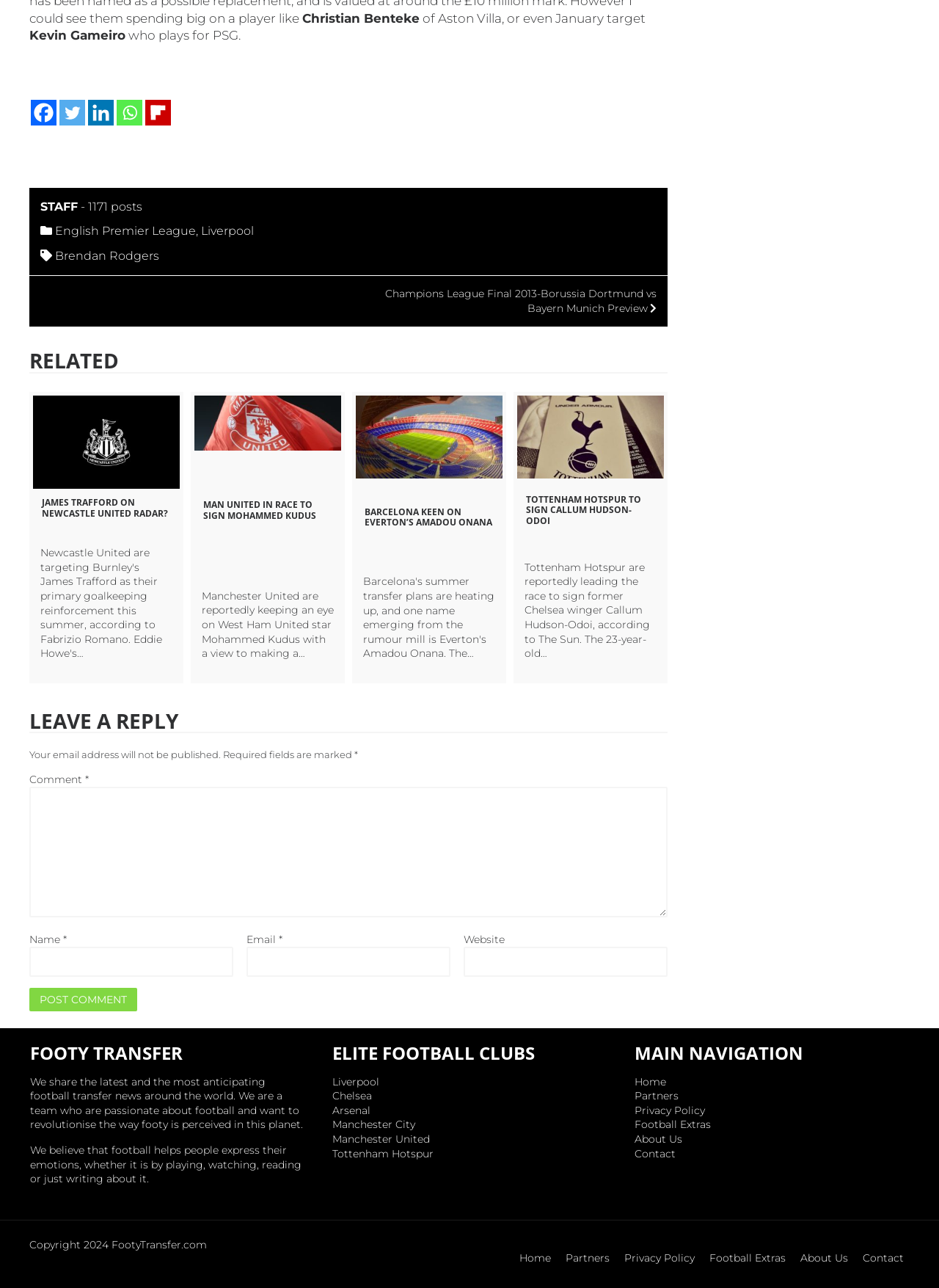What is the purpose of the website according to the complementary section?
Look at the screenshot and respond with a single word or phrase.

To share football transfer news